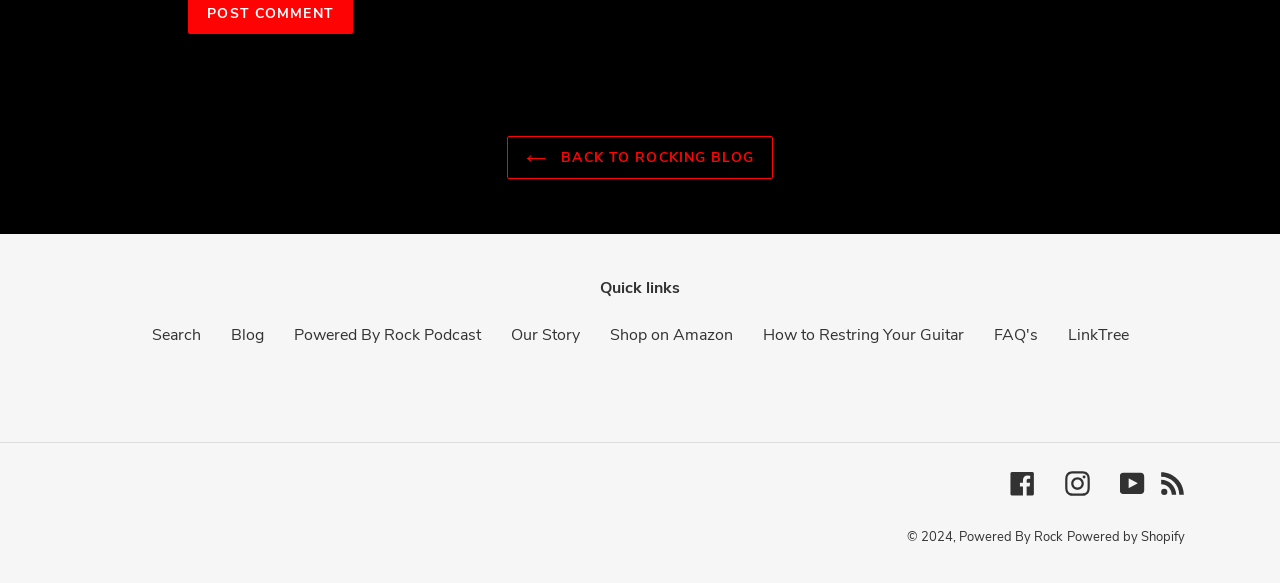Based on the visual content of the image, answer the question thoroughly: What is the year in the copyright text?

The static text element with bounding box coordinate [0.709, 0.906, 0.749, 0.936] has OCR text ' 2024,' which indicates the year in the copyright text.